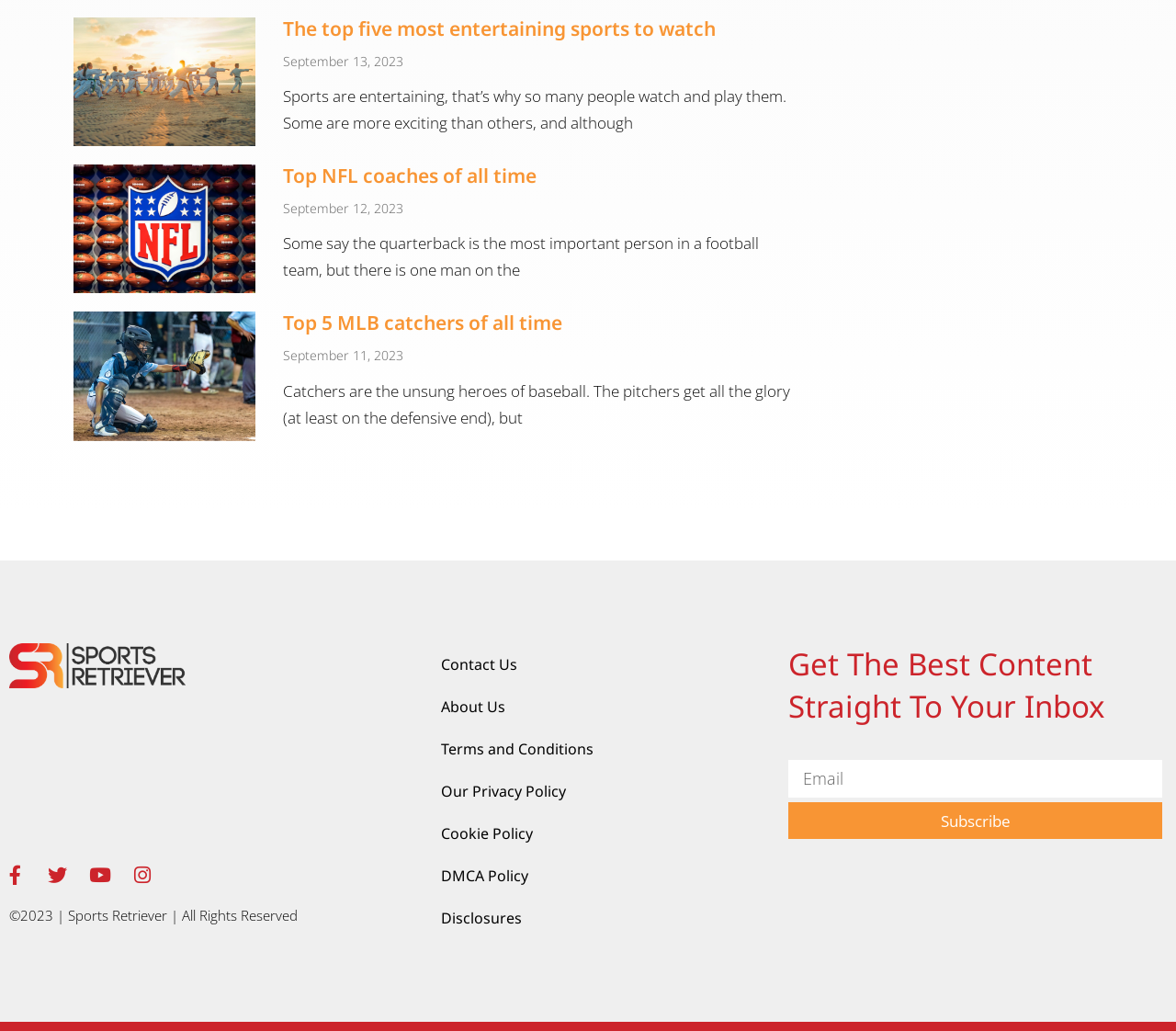Pinpoint the bounding box coordinates for the area that should be clicked to perform the following instruction: "Click on the link to read about the top five most entertaining sports to watch".

[0.24, 0.015, 0.608, 0.04]